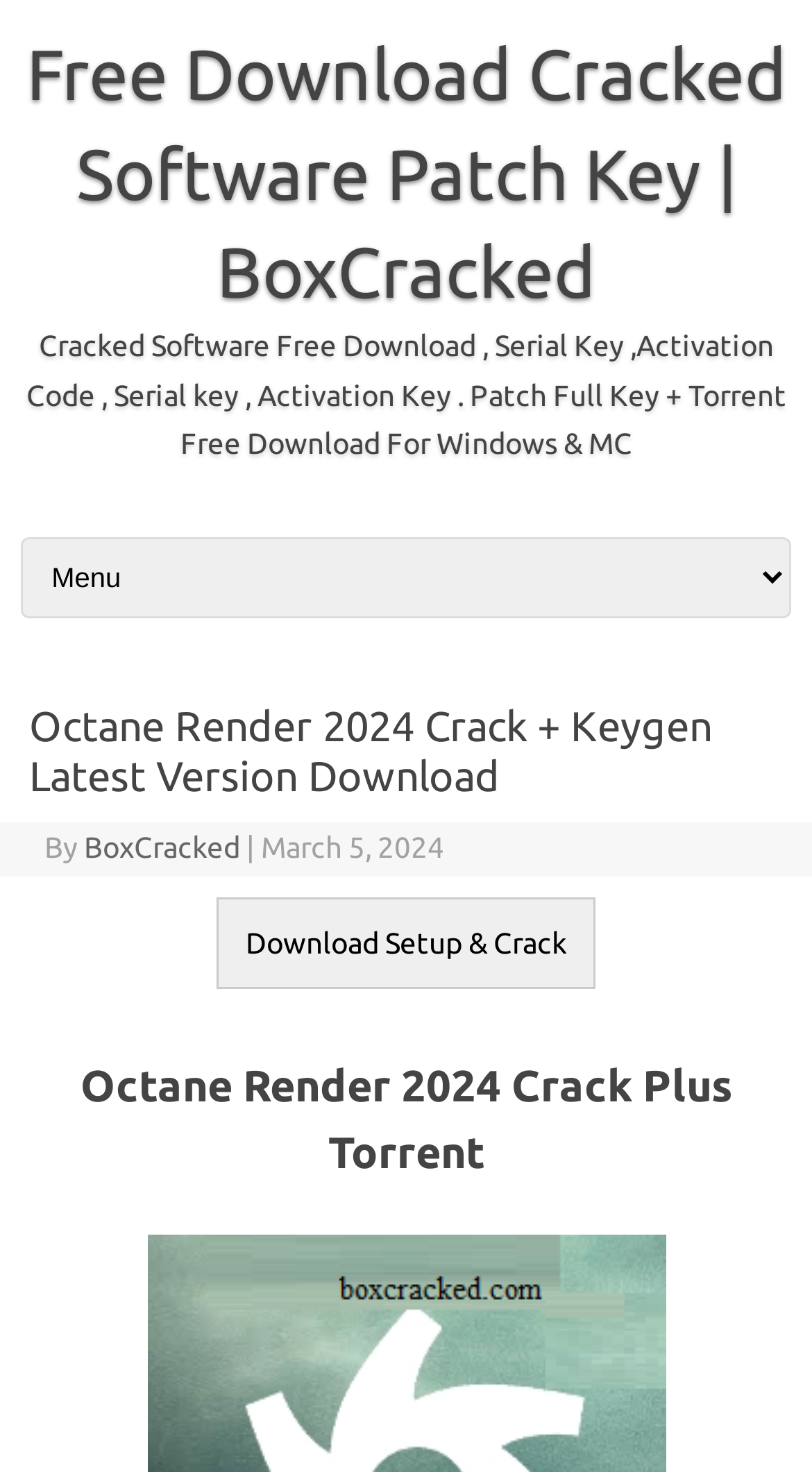Answer the following inquiry with a single word or phrase:
What type of content is available on this webpage?

Cracked software and serial keys